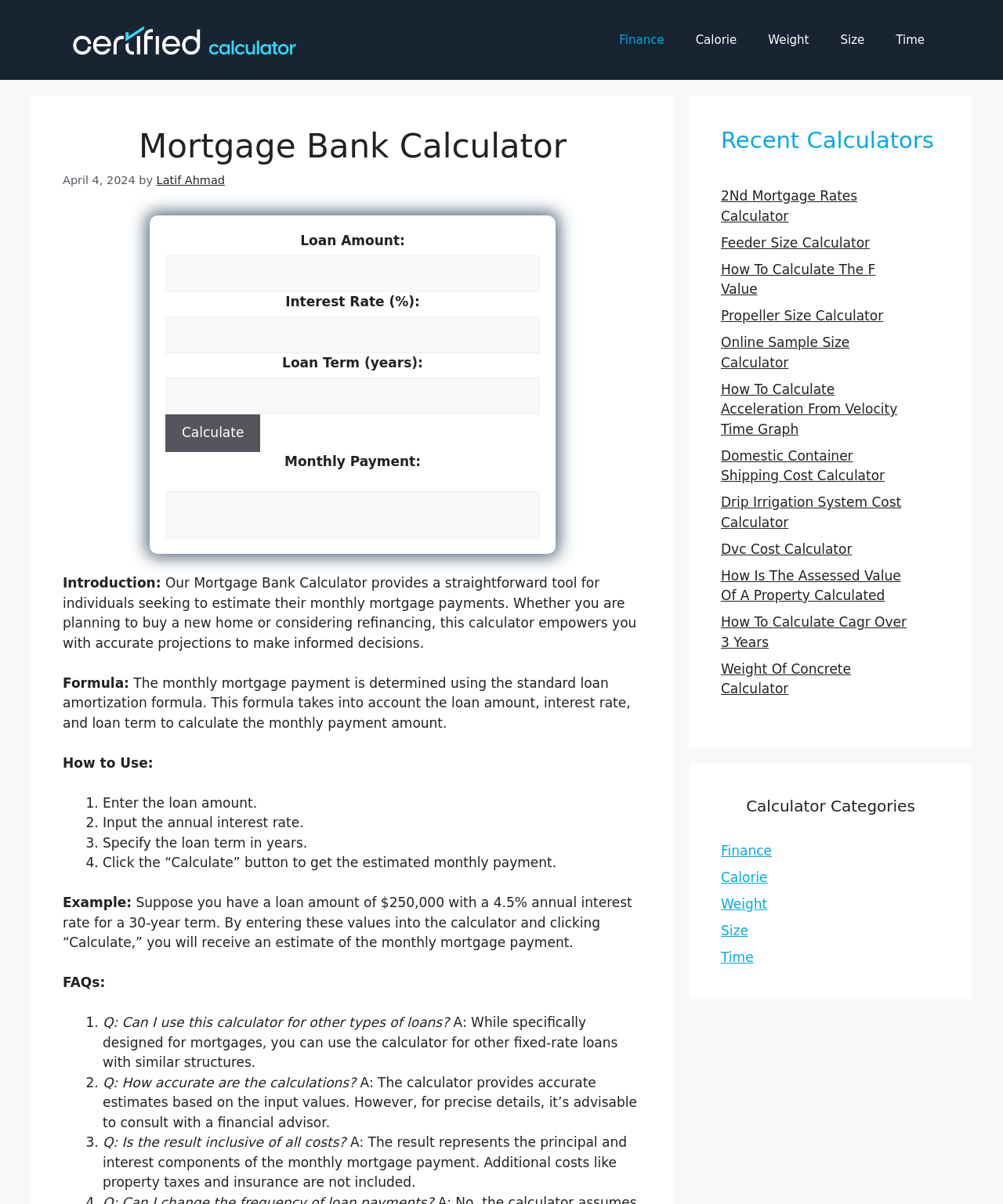Provide the bounding box coordinates of the section that needs to be clicked to accomplish the following instruction: "Click Calculate."

[0.165, 0.344, 0.26, 0.375]